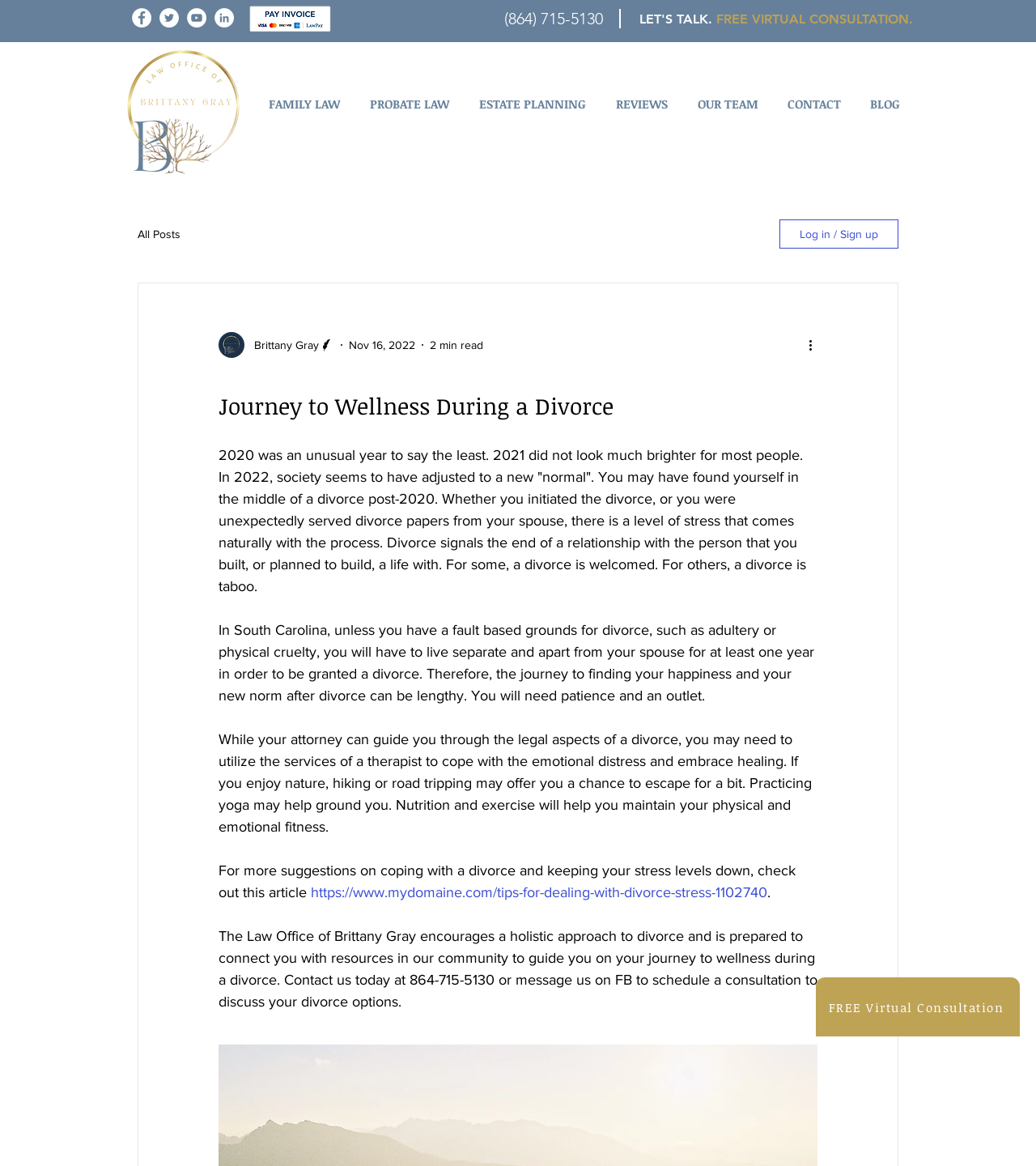Please provide a detailed answer to the question below based on the screenshot: 
What is the topic of the article on this webpage?

I inferred the topic of the article by reading the static text elements on the webpage, which discuss the emotional distress of divorce and ways to cope with it, such as therapy, exercise, and nutrition.